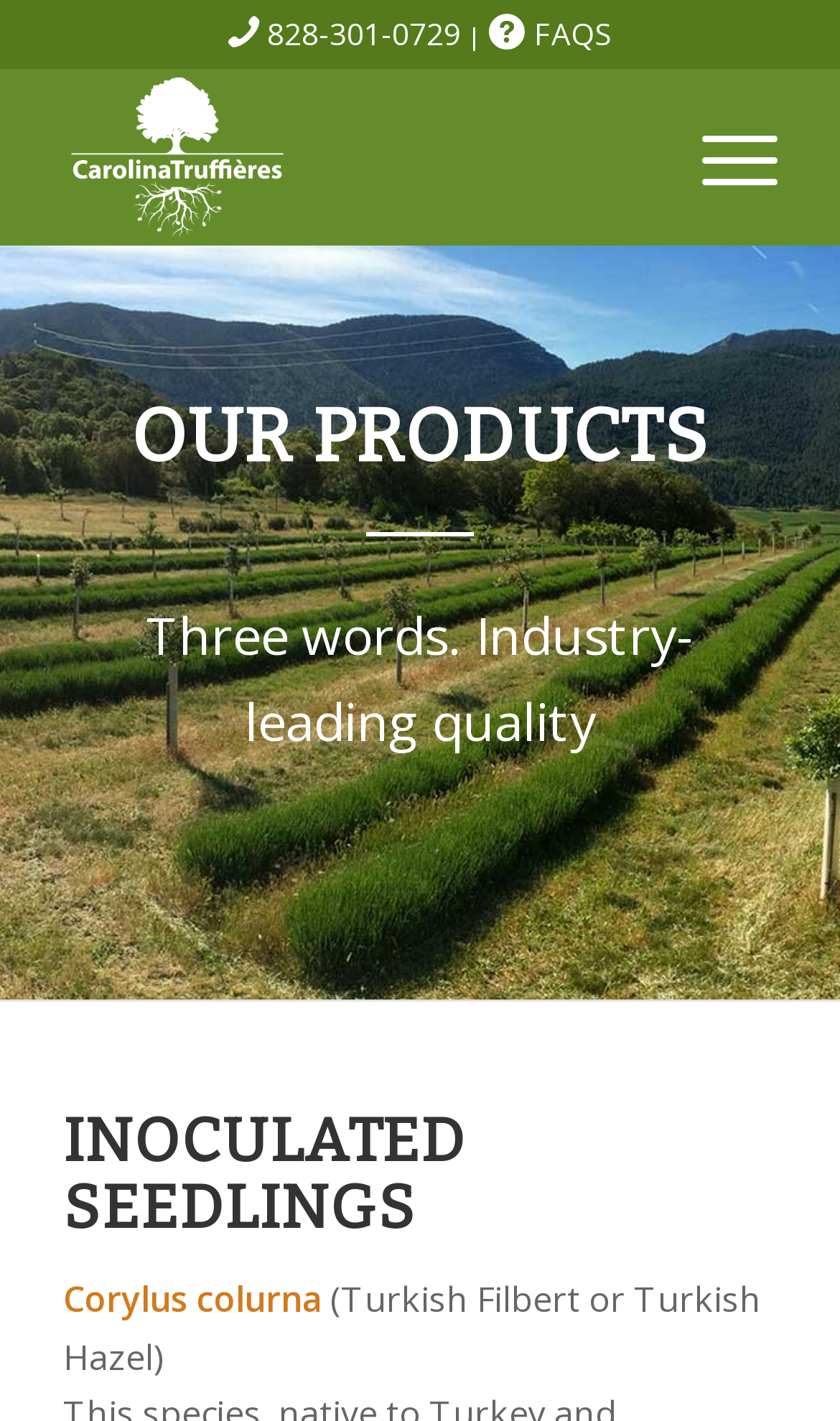What is the quality of the products?
Based on the image, provide your answer in one word or phrase.

Industry-leading quality